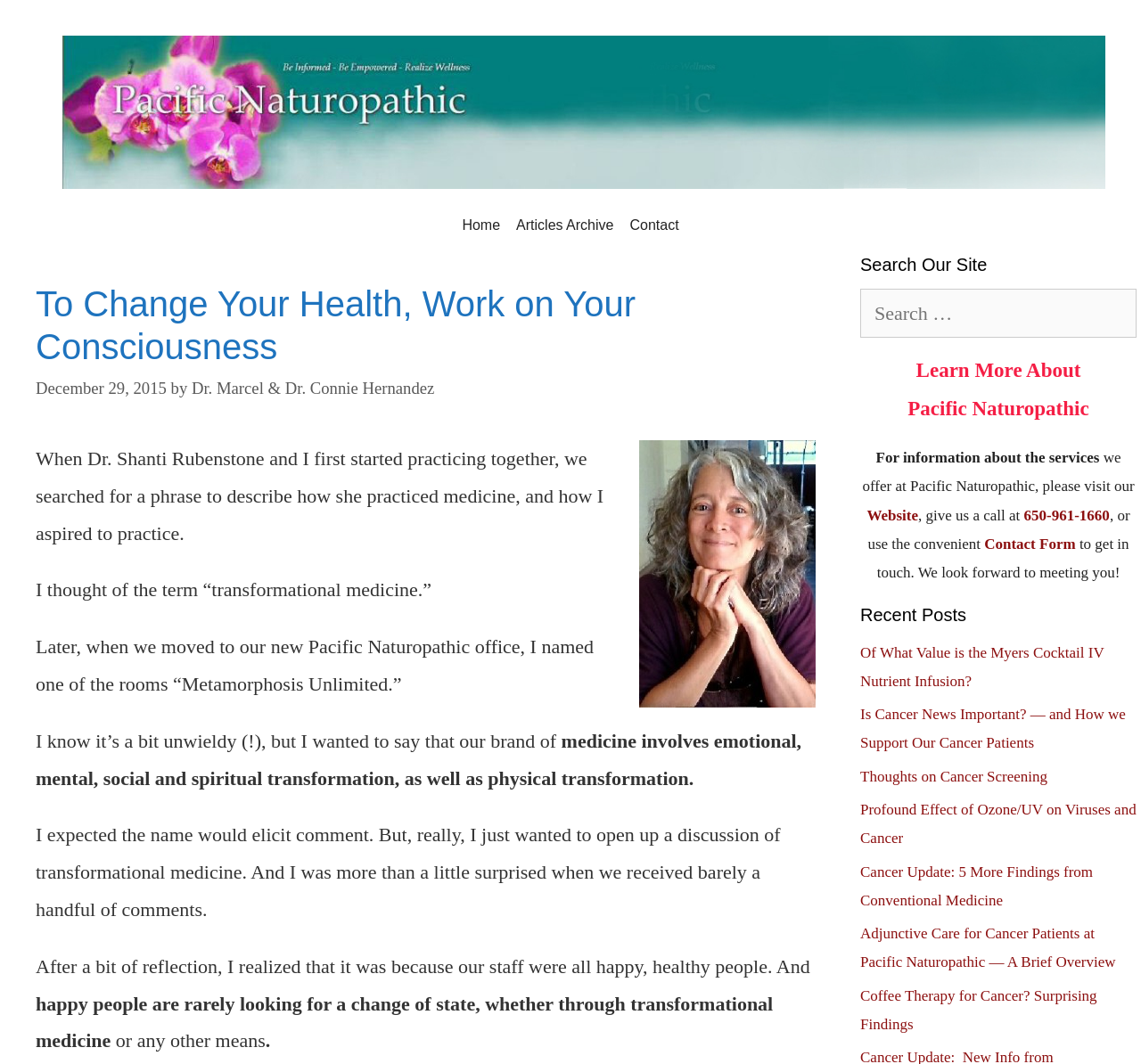Please determine the bounding box coordinates of the section I need to click to accomplish this instruction: "Read the article 'Of What Value is the Myers Cocktail IV Nutrient Infusion?'".

[0.754, 0.605, 0.967, 0.648]